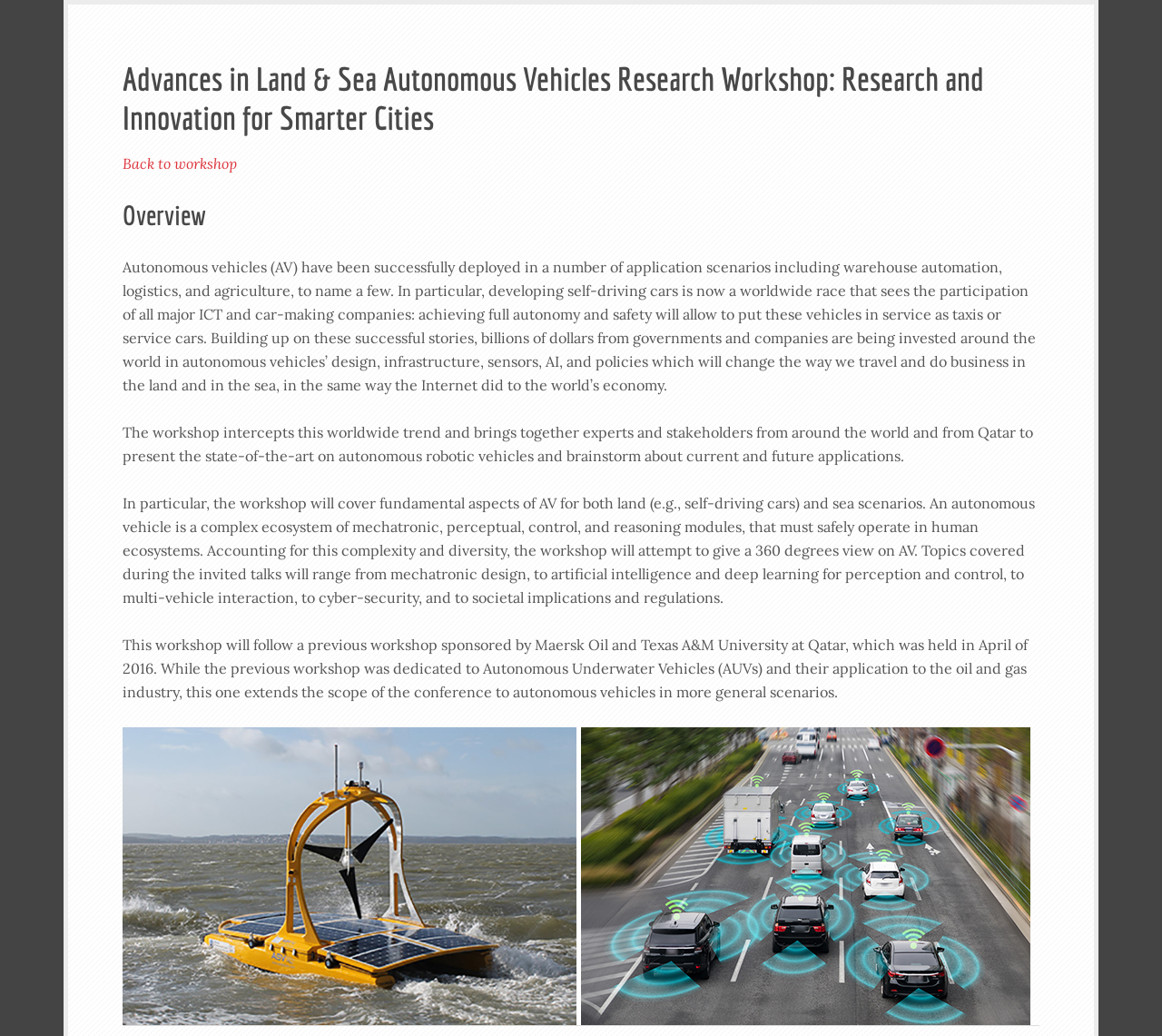What is the scope of the current workshop?
Refer to the image and give a detailed response to the question.

The scope of the current workshop extends to autonomous vehicles in more general scenarios, including both land and sea scenarios, as mentioned in the static text element.